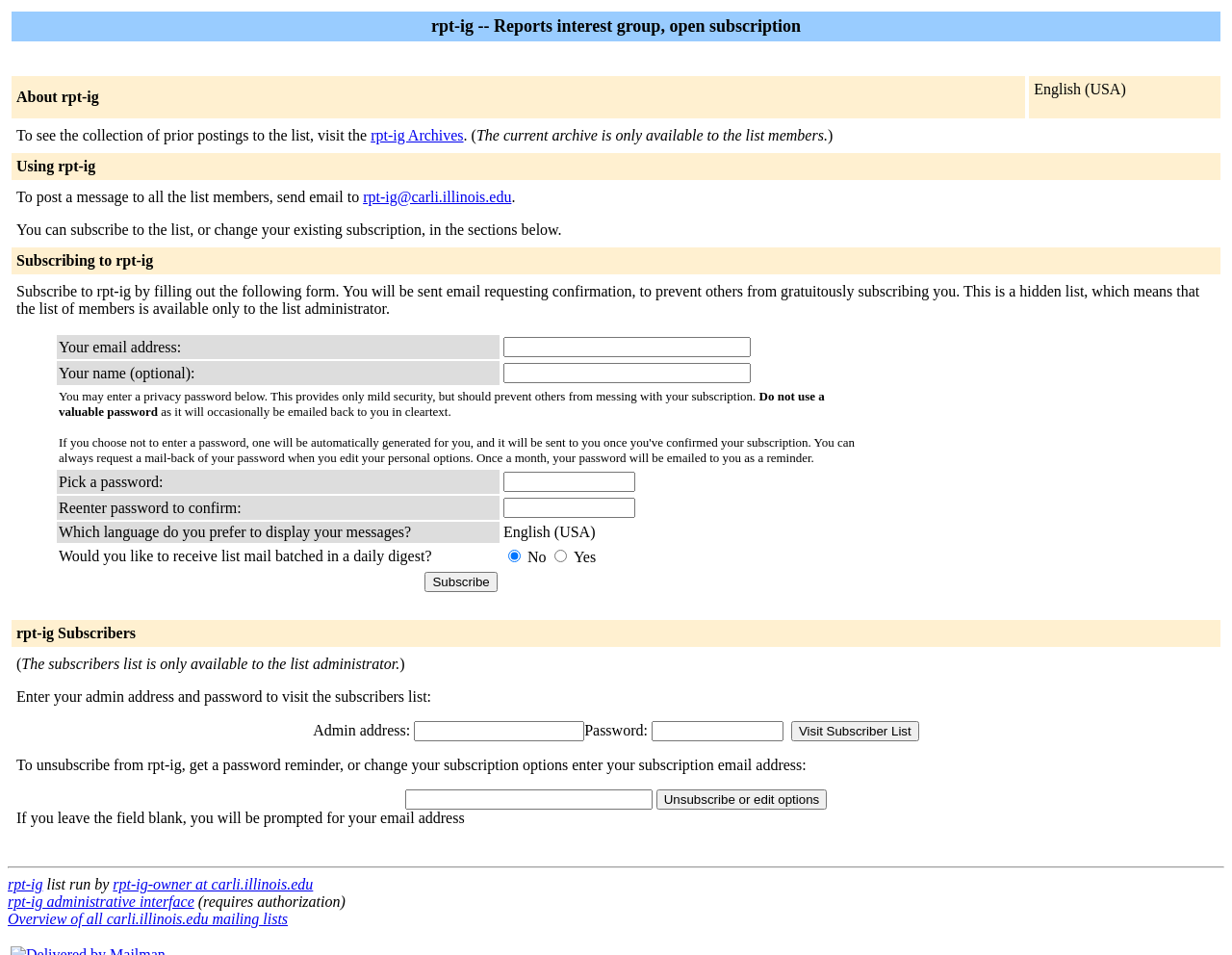What is required to subscribe to the list?
Please give a well-detailed answer to the question.

To subscribe to the 'rpt-ig' list, I need to fill out a form that requires my email address and a password, which will be used to confirm my subscription and provide mild security to prevent others from messing with my subscription.